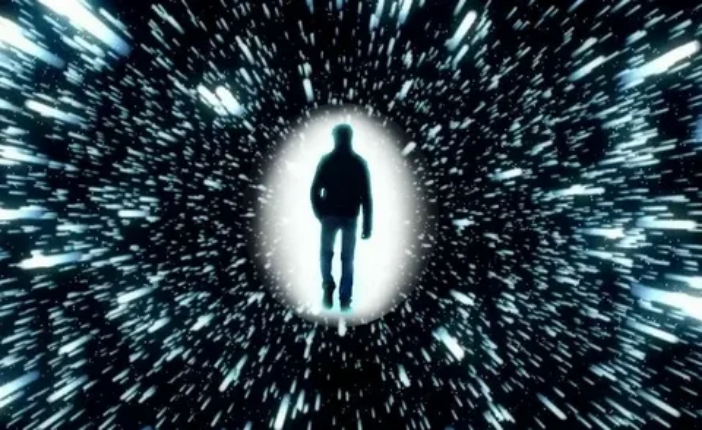What does the background of the image evoke?
Using the image as a reference, give an elaborate response to the question.

The background of the image features a dynamic blur of bright streaks, which evokes a sense of movement and the overarching complexities of the universe.